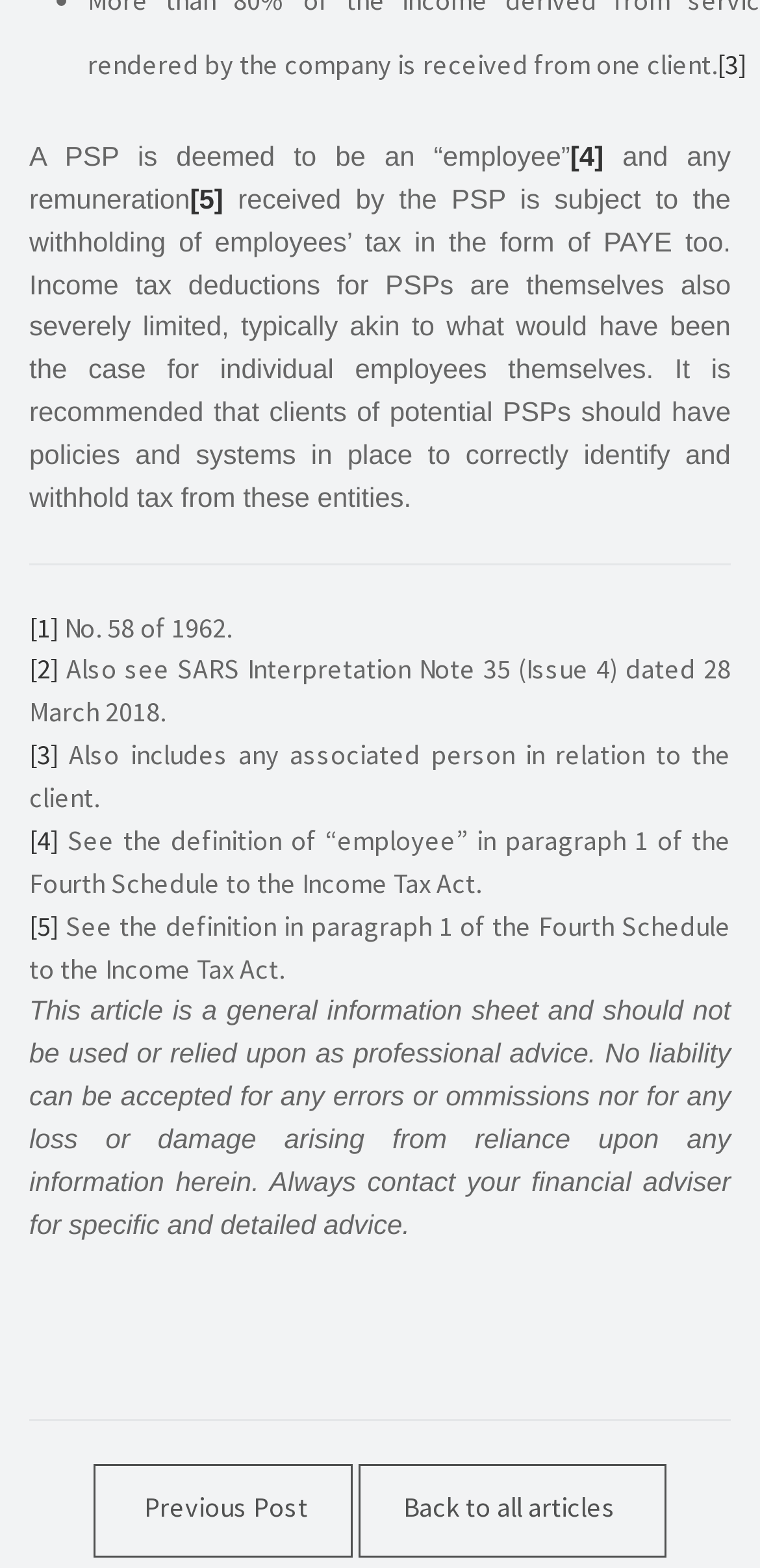Please provide a detailed answer to the question below based on the screenshot: 
What is recommended for clients of PSPs?

It is recommended that clients of potential PSPs should have policies and systems in place to correctly identify and withhold tax from these entities.